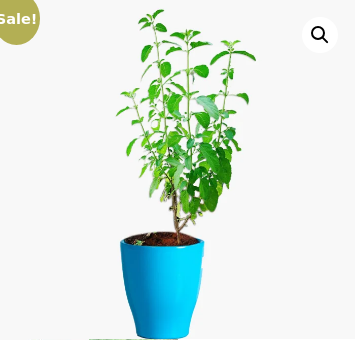Refer to the screenshot and answer the following question in detail:
Where is the plant suitable for?

According to the image, the Ram Tulsi (Holy Basil Plant) is suitable for outdoor semi-shade locations, making it a great addition to any garden or outdoor space.